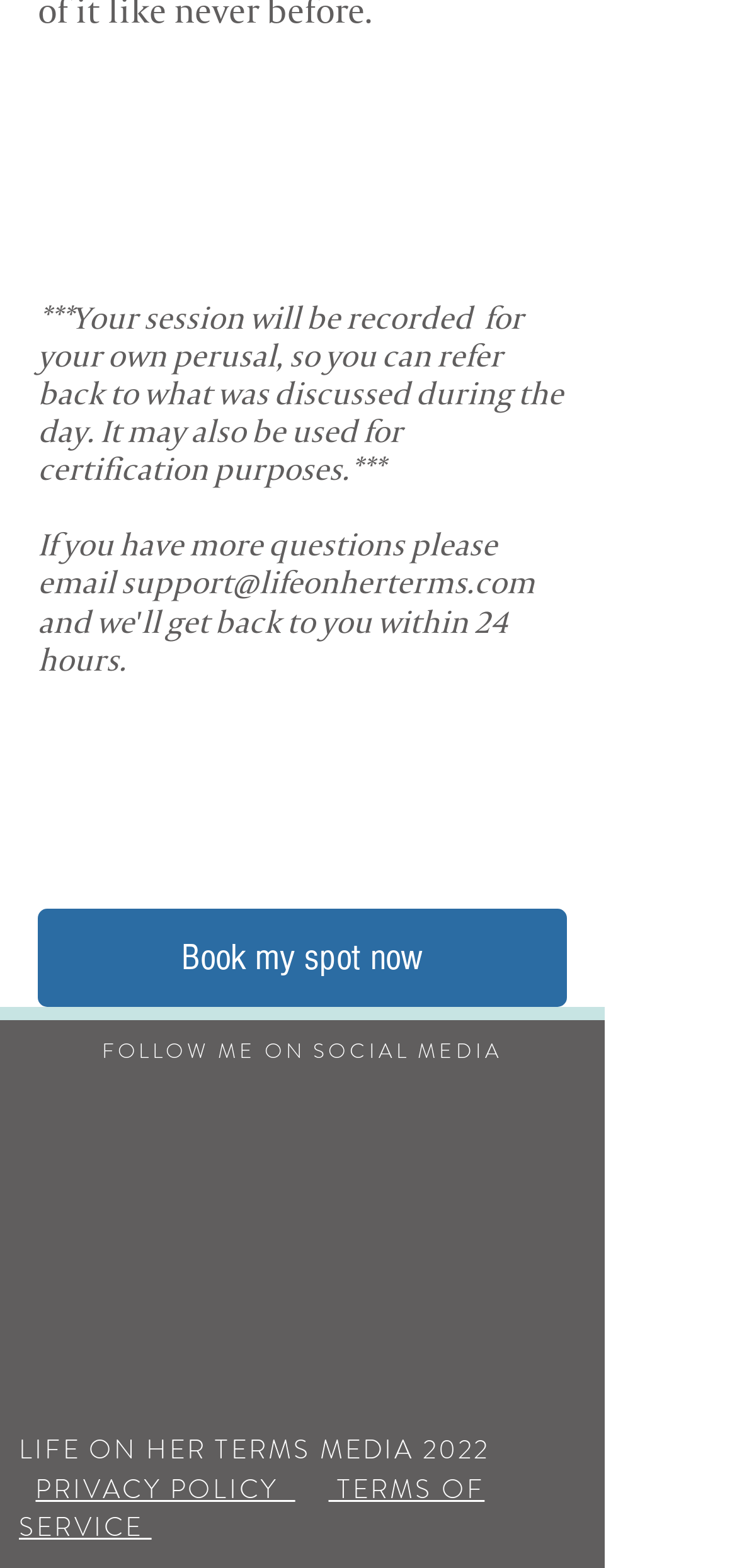What is the copyright year of LIFE ON HER TERMS MEDIA?
Look at the image and provide a detailed response to the question.

The copyright year of LIFE ON HER TERMS MEDIA is mentioned at the bottom of the webpage, which is 2022, as stated in the static text element.